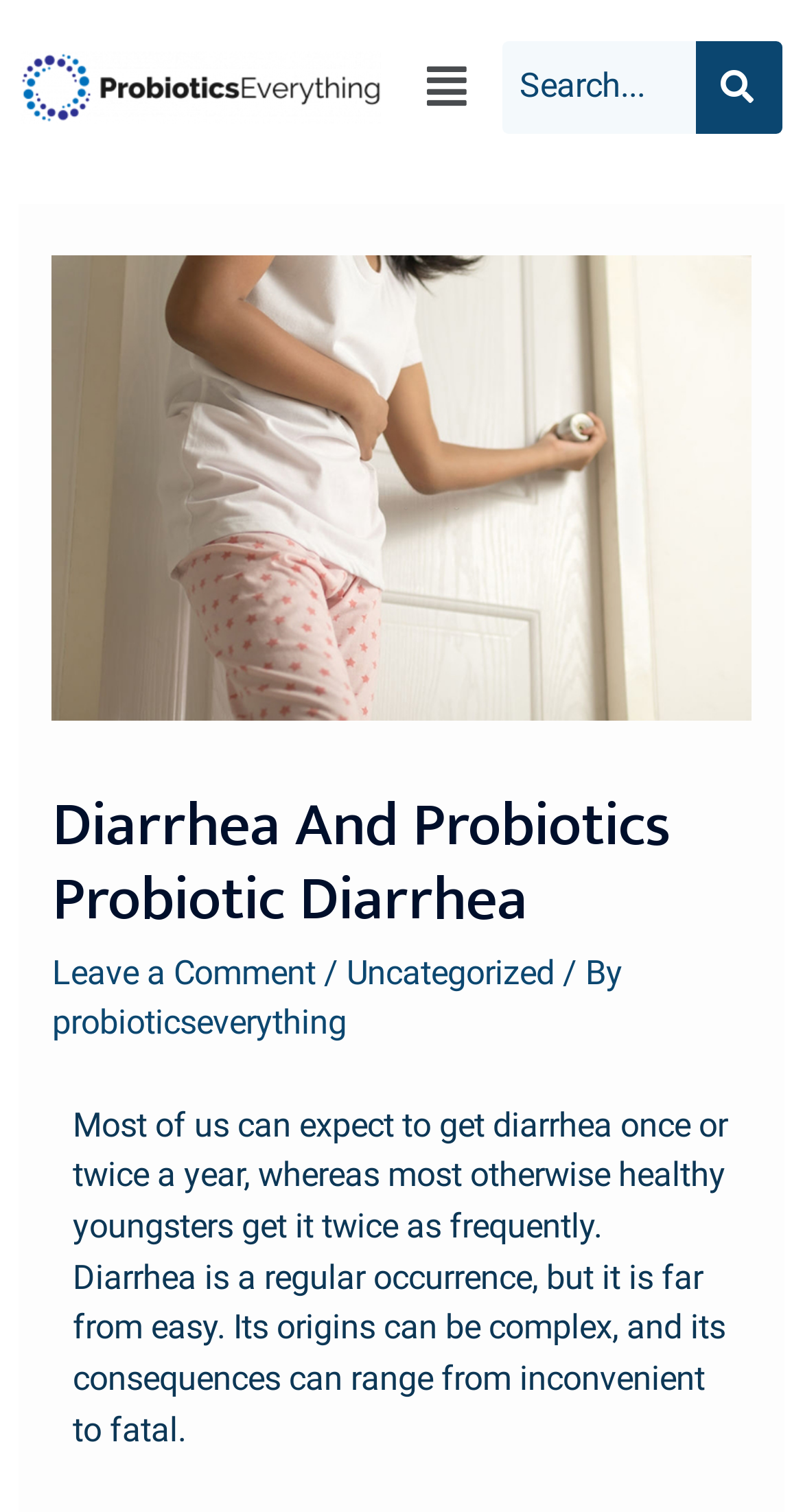What is the author of the article? Look at the image and give a one-word or short phrase answer.

probioticseverything